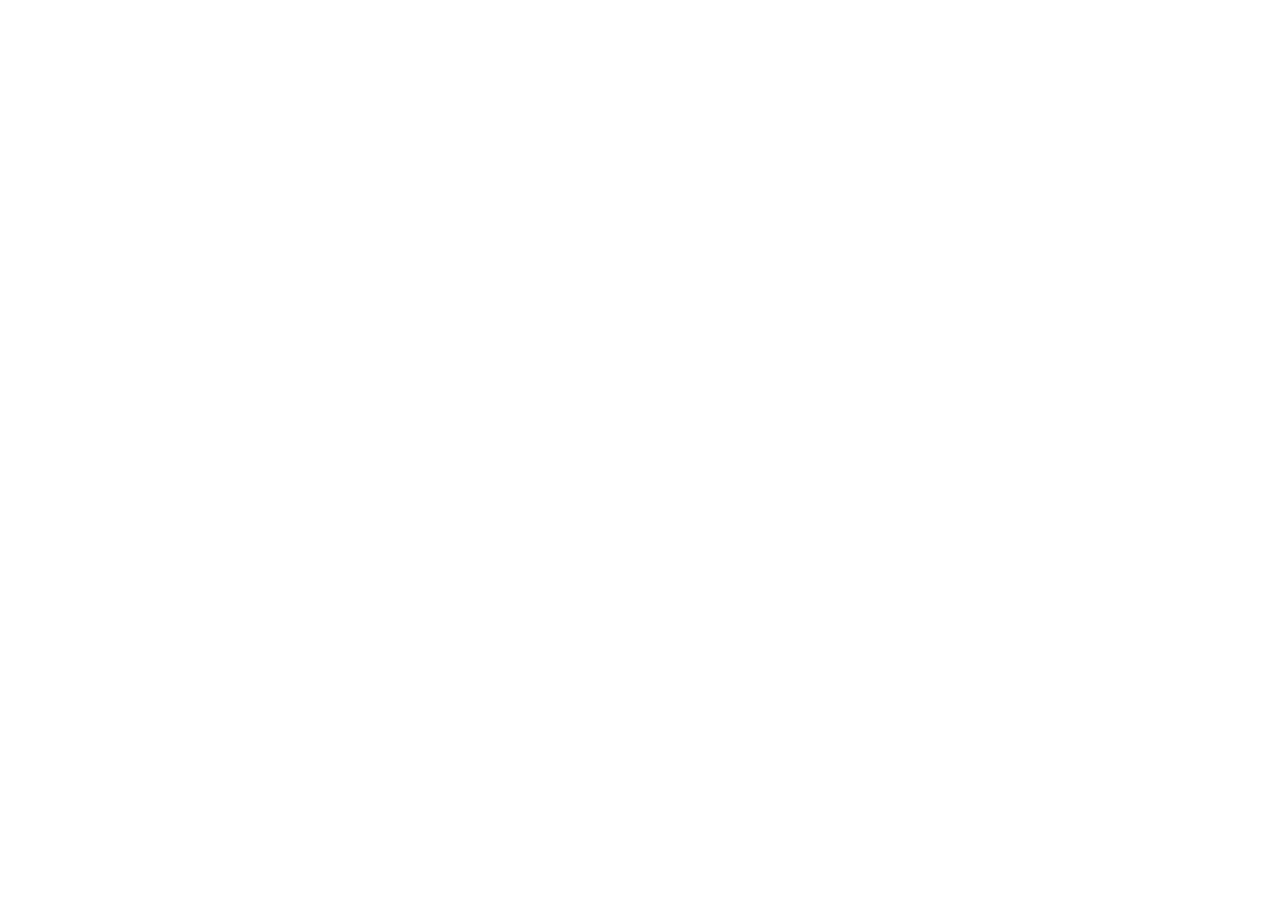Please identify the bounding box coordinates of the element's region that should be clicked to execute the following instruction: "Explore international jobs". The bounding box coordinates must be four float numbers between 0 and 1, i.e., [left, top, right, bottom].

[0.706, 0.414, 0.791, 0.465]